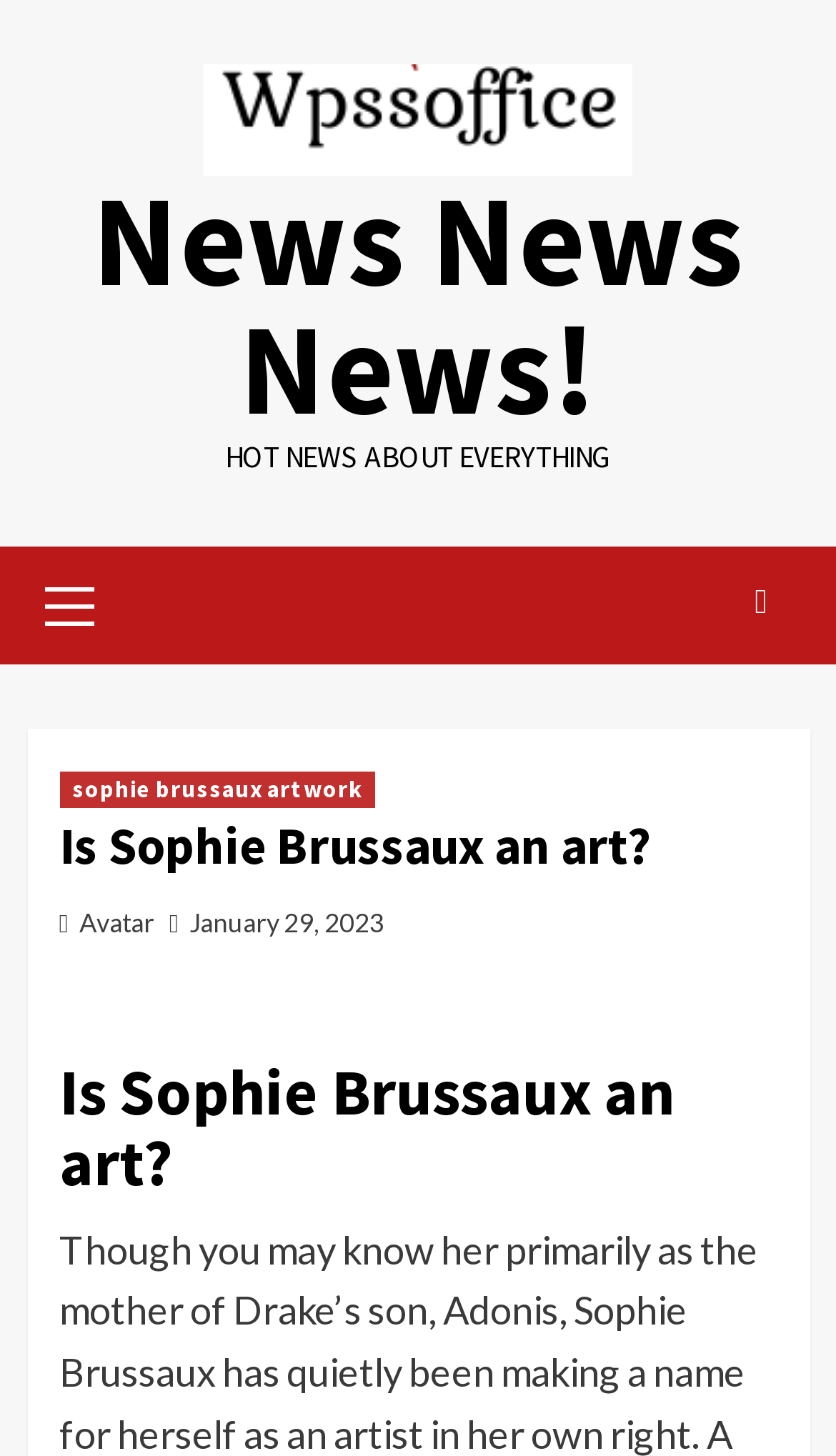Locate and extract the text of the main heading on the webpage.

Is Sophie Brussaux an art?